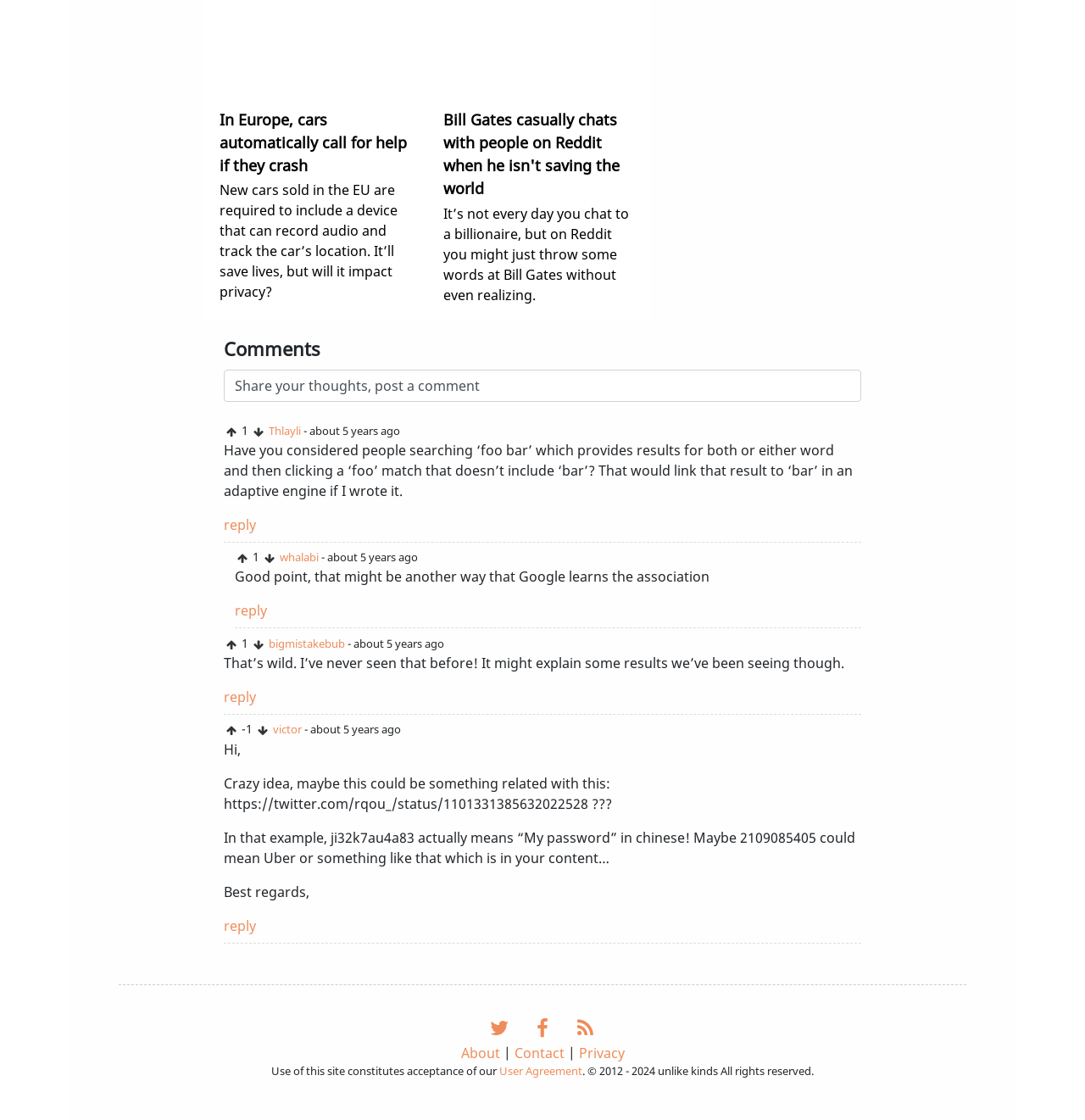Find the bounding box coordinates for the area that must be clicked to perform this action: "Share your thoughts, post a comment".

[0.206, 0.33, 0.794, 0.359]